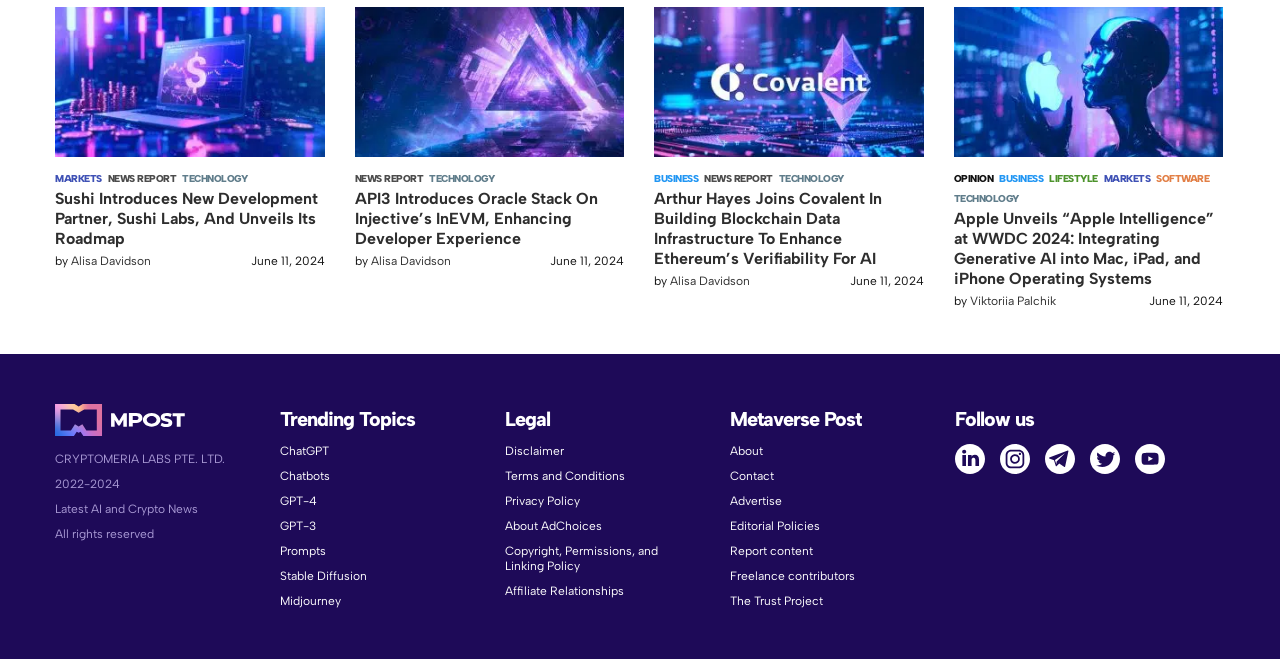Find the bounding box coordinates of the clickable area required to complete the following action: "Follow Metaverse Post on social media".

[0.746, 0.703, 0.77, 0.724]